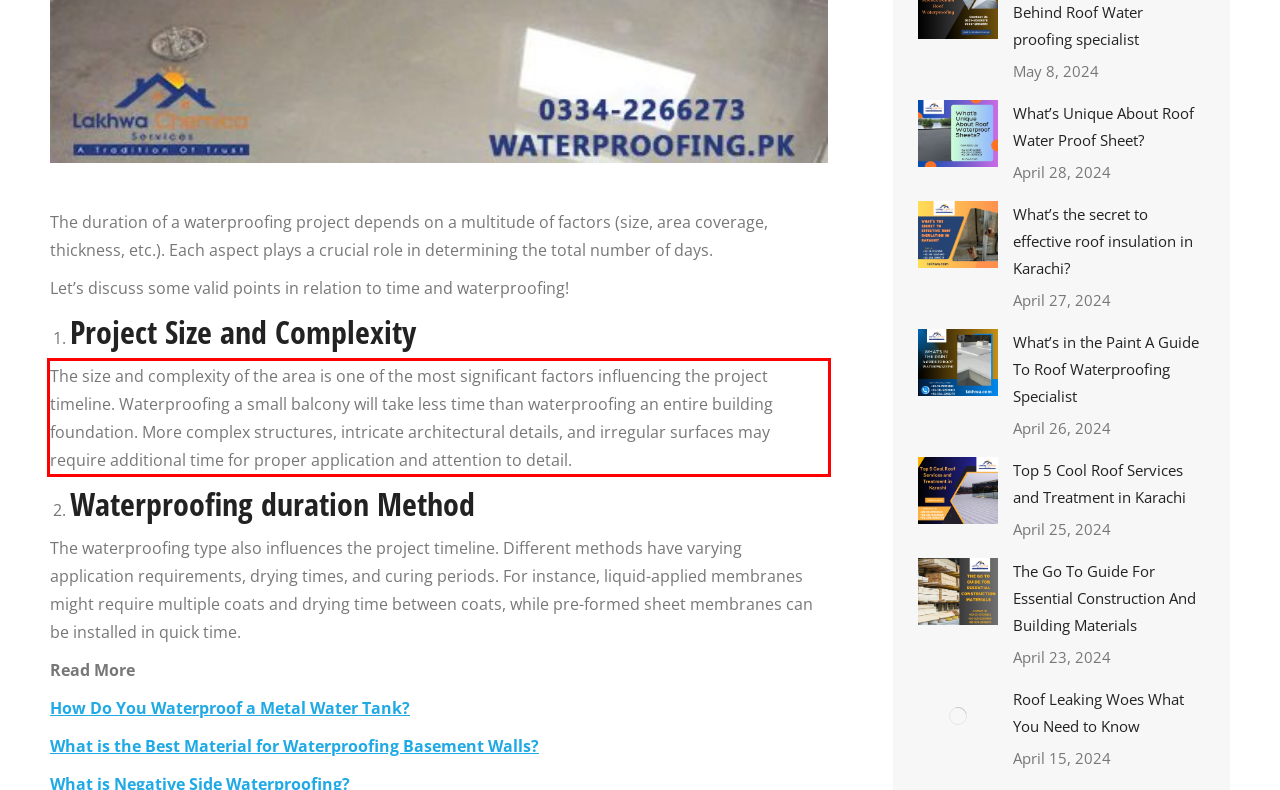Observe the screenshot of the webpage that includes a red rectangle bounding box. Conduct OCR on the content inside this red bounding box and generate the text.

The size and complexity of the area is one of the most significant factors influencing the project timeline. Waterproofing a small balcony will take less time than waterproofing an entire building foundation. More complex structures, intricate architectural details, and irregular surfaces may require additional time for proper application and attention to detail.